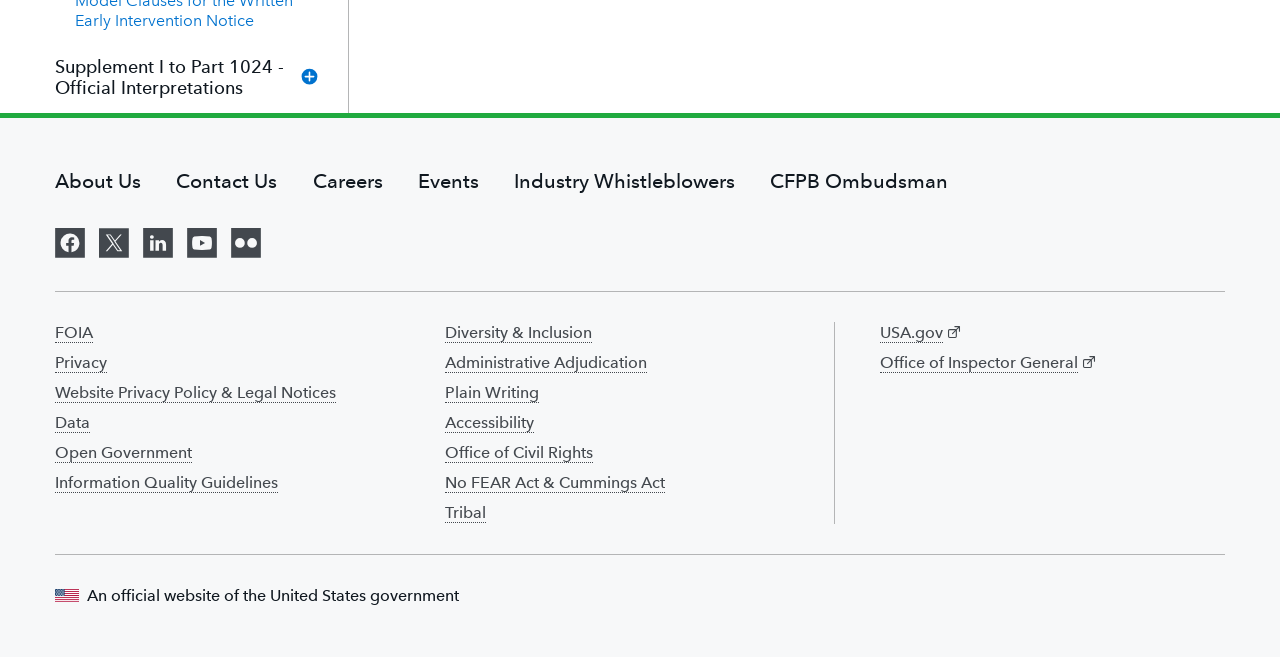What is the name of the government agency?
Please provide a single word or phrase as your answer based on the screenshot.

CFPB